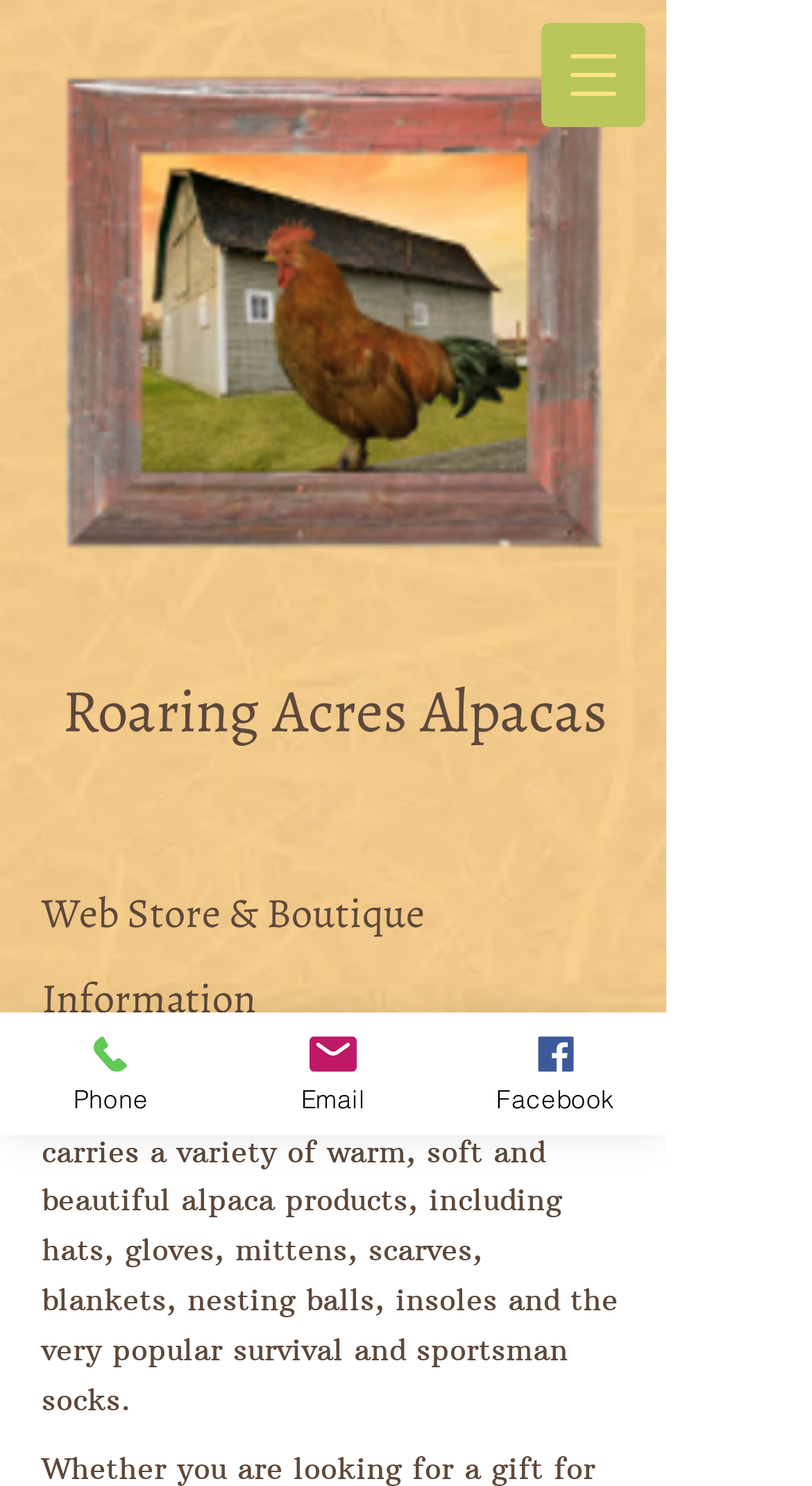Please determine the headline of the webpage and provide its content.

Roaring Acres Alpacas